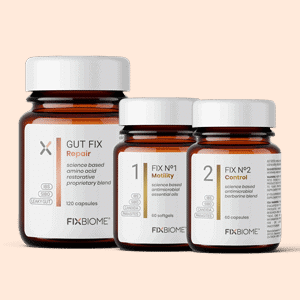What is the purpose of the FIX N°2 Control bottle?
Refer to the image and provide a one-word or short phrase answer.

Controlling microbial balance